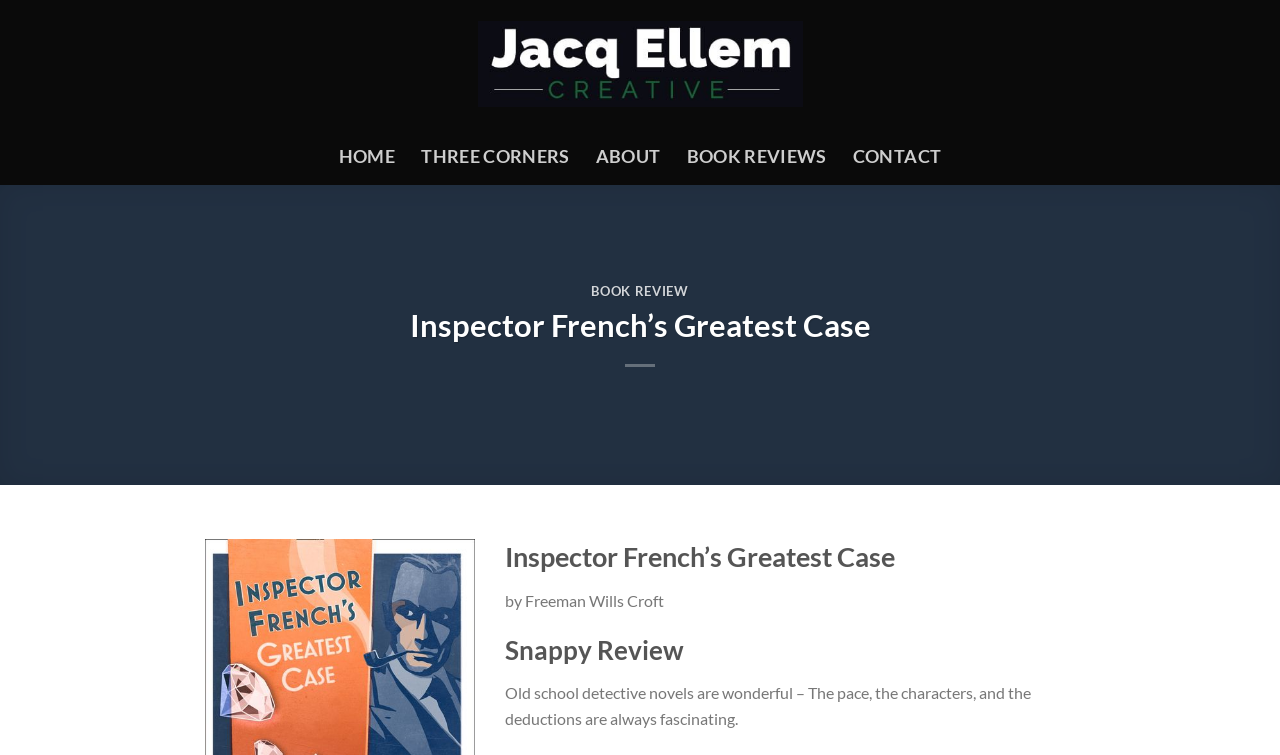Generate the title text from the webpage.

Inspector French’s Greatest Case